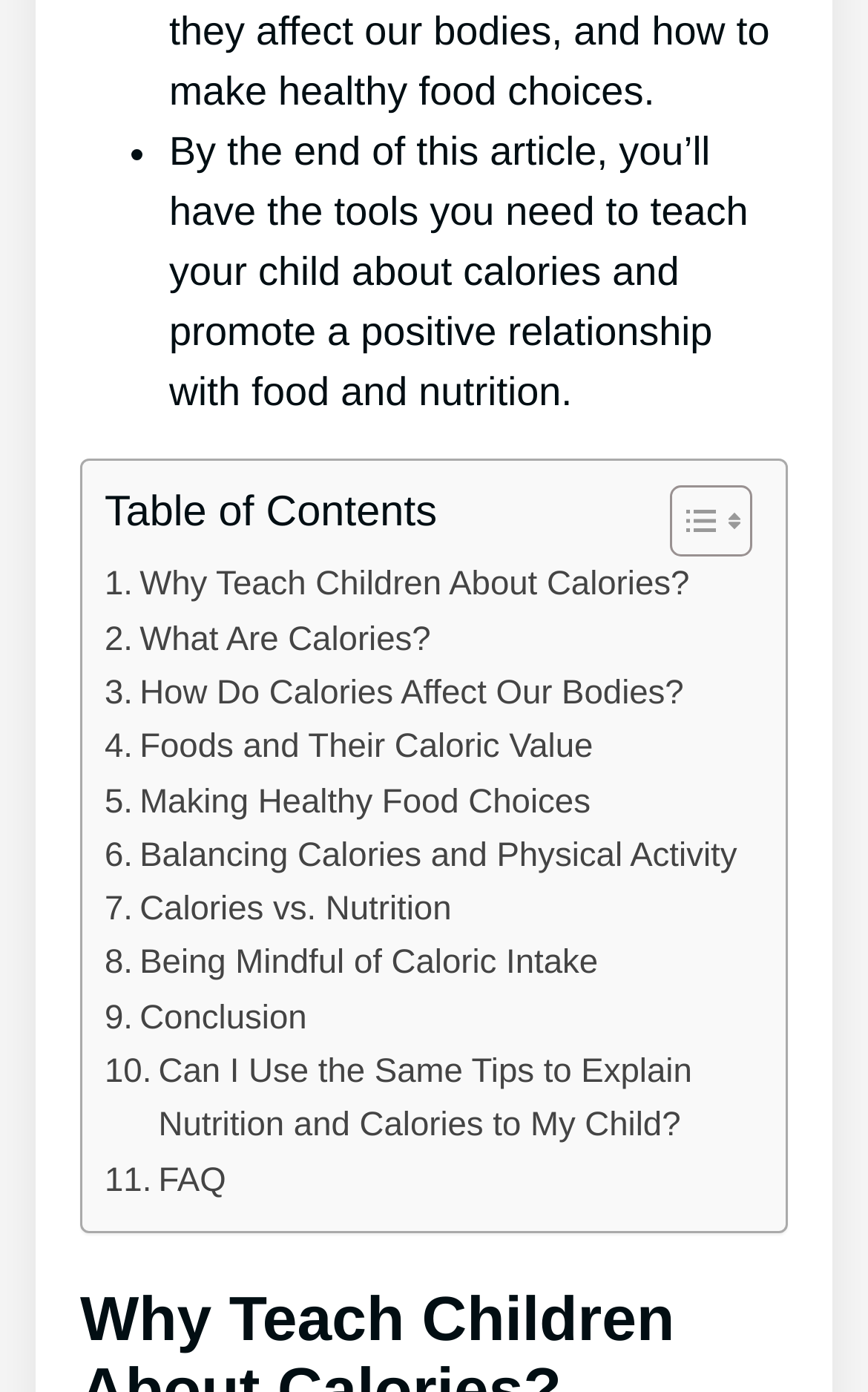Find and specify the bounding box coordinates that correspond to the clickable region for the instruction: "Read about why teach children about calories".

[0.121, 0.402, 0.794, 0.441]